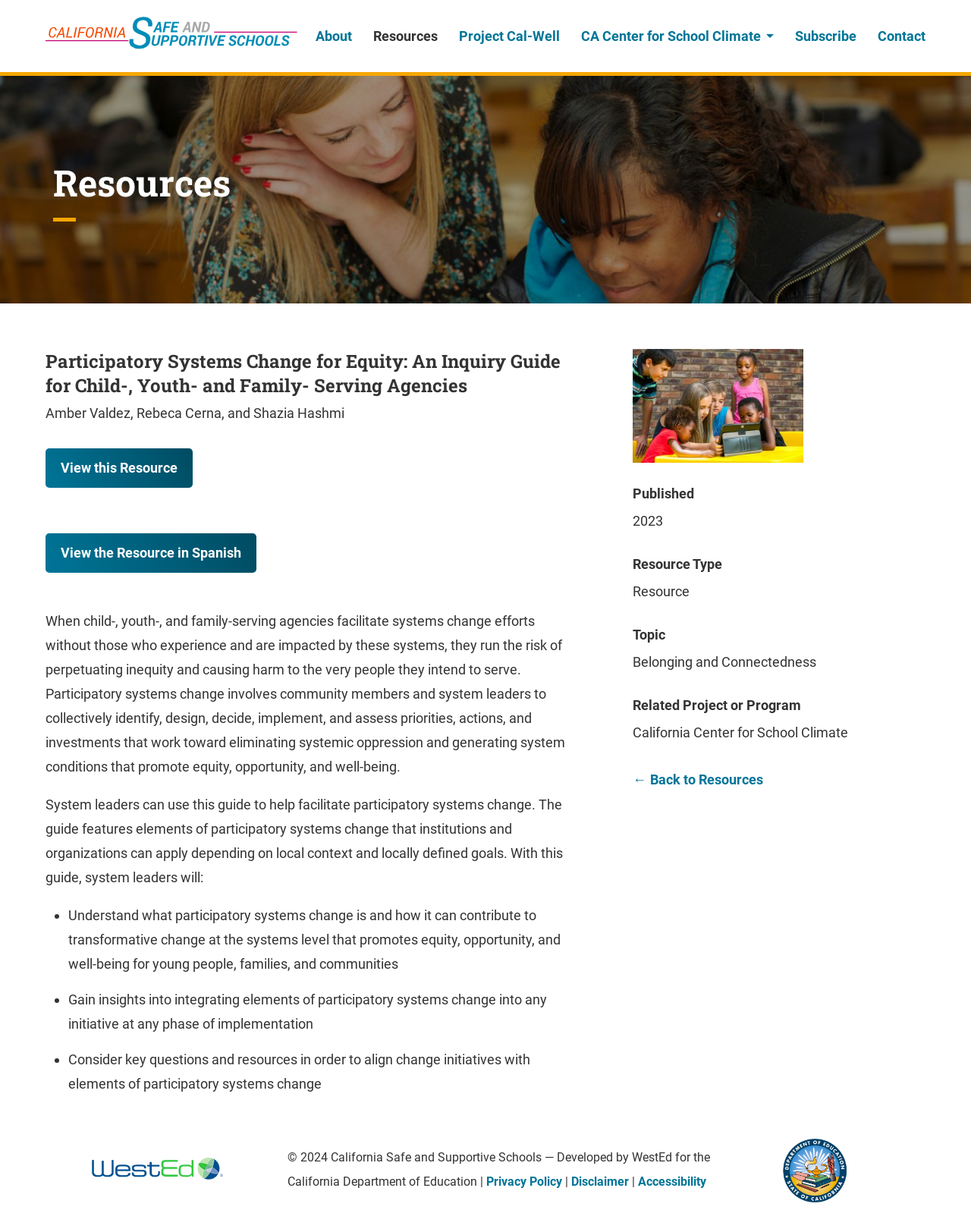How many links are there in the main navigation menu?
Refer to the image and provide a thorough answer to the question.

I found the answer by counting the number of links in the main navigation menu, which are 'About', 'Resources', 'Project Cal-Well', 'CA Center for School Climate', 'Subscribe', and 'Contact'.